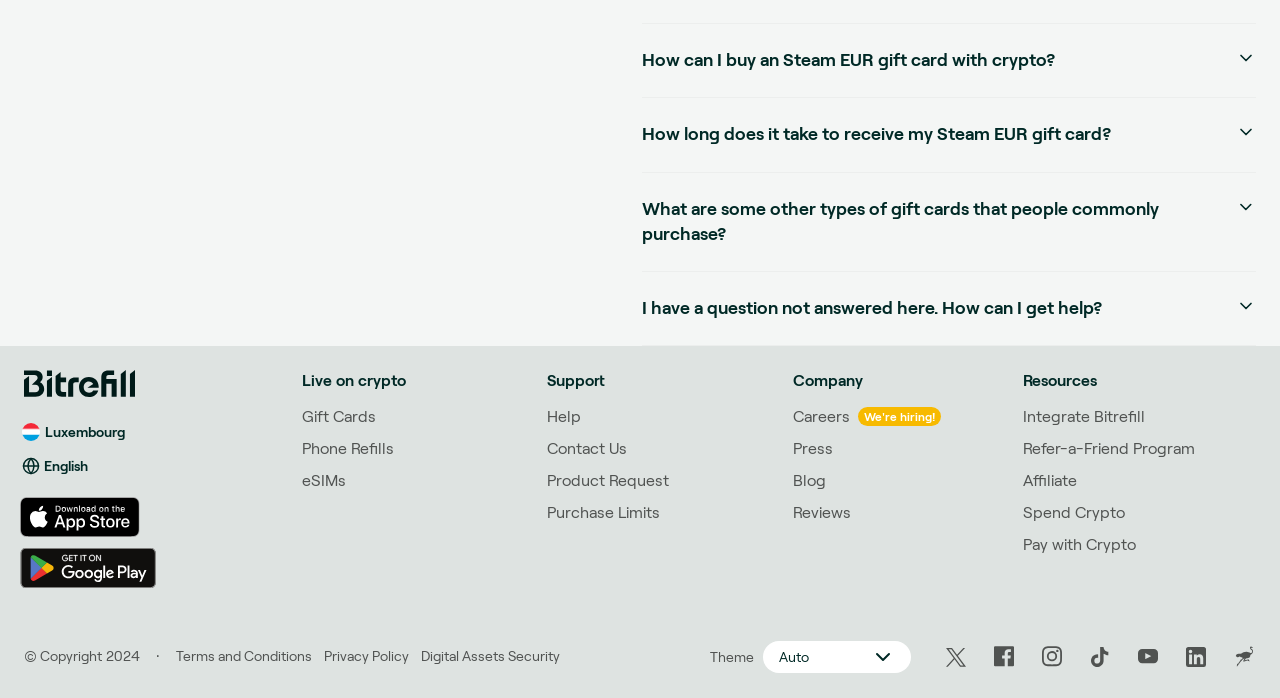Please specify the bounding box coordinates in the format (top-left x, top-left y, bottom-right x, bottom-right y), with values ranging from 0 to 1. Identify the bounding box for the UI component described as follows: CareersWe're hiring!

[0.619, 0.574, 0.789, 0.62]